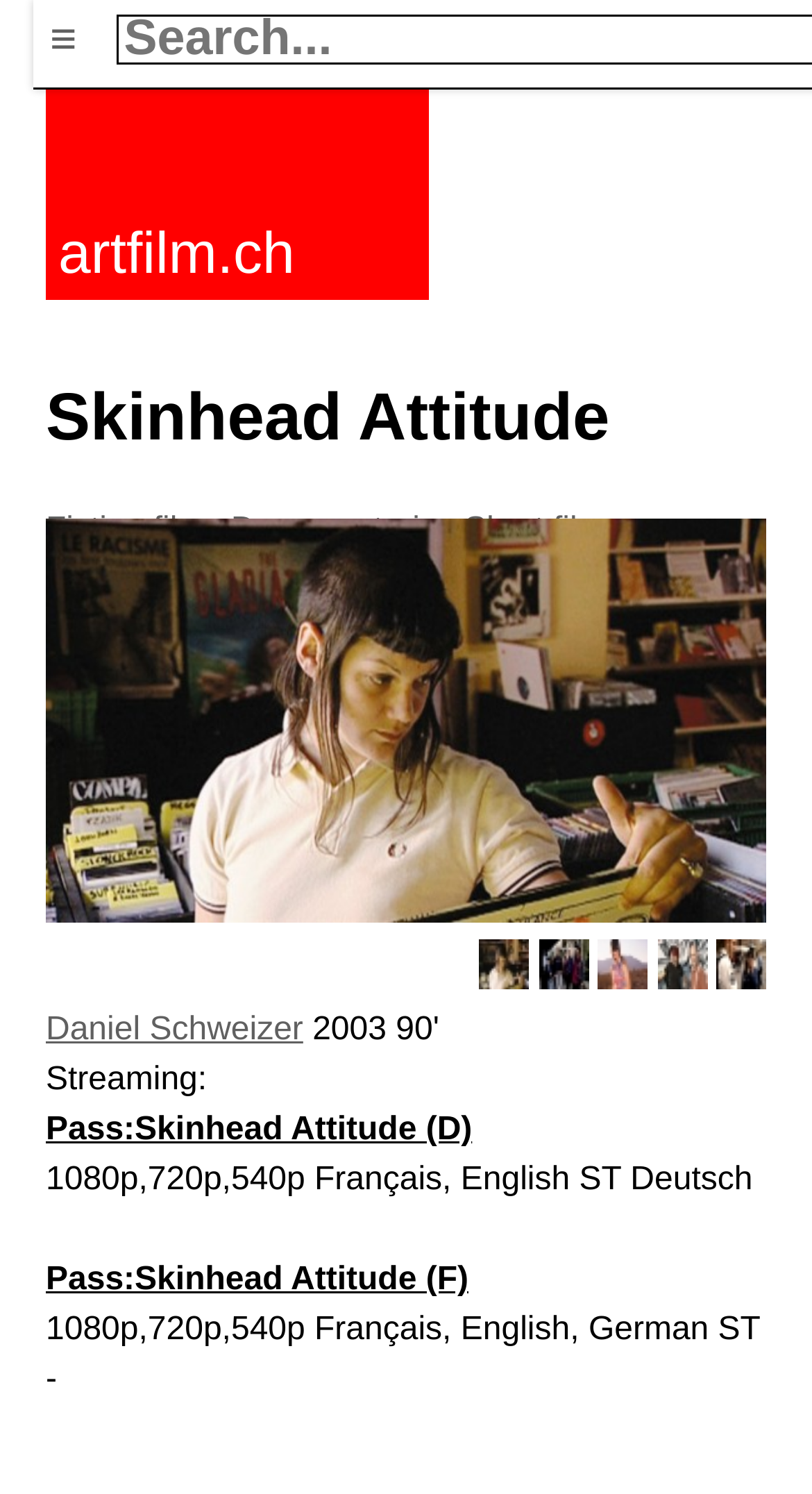Given the webpage screenshot, identify the bounding box of the UI element that matches this description: "Pass:Skinhead Attitude (F)".

[0.056, 0.845, 0.577, 0.869]